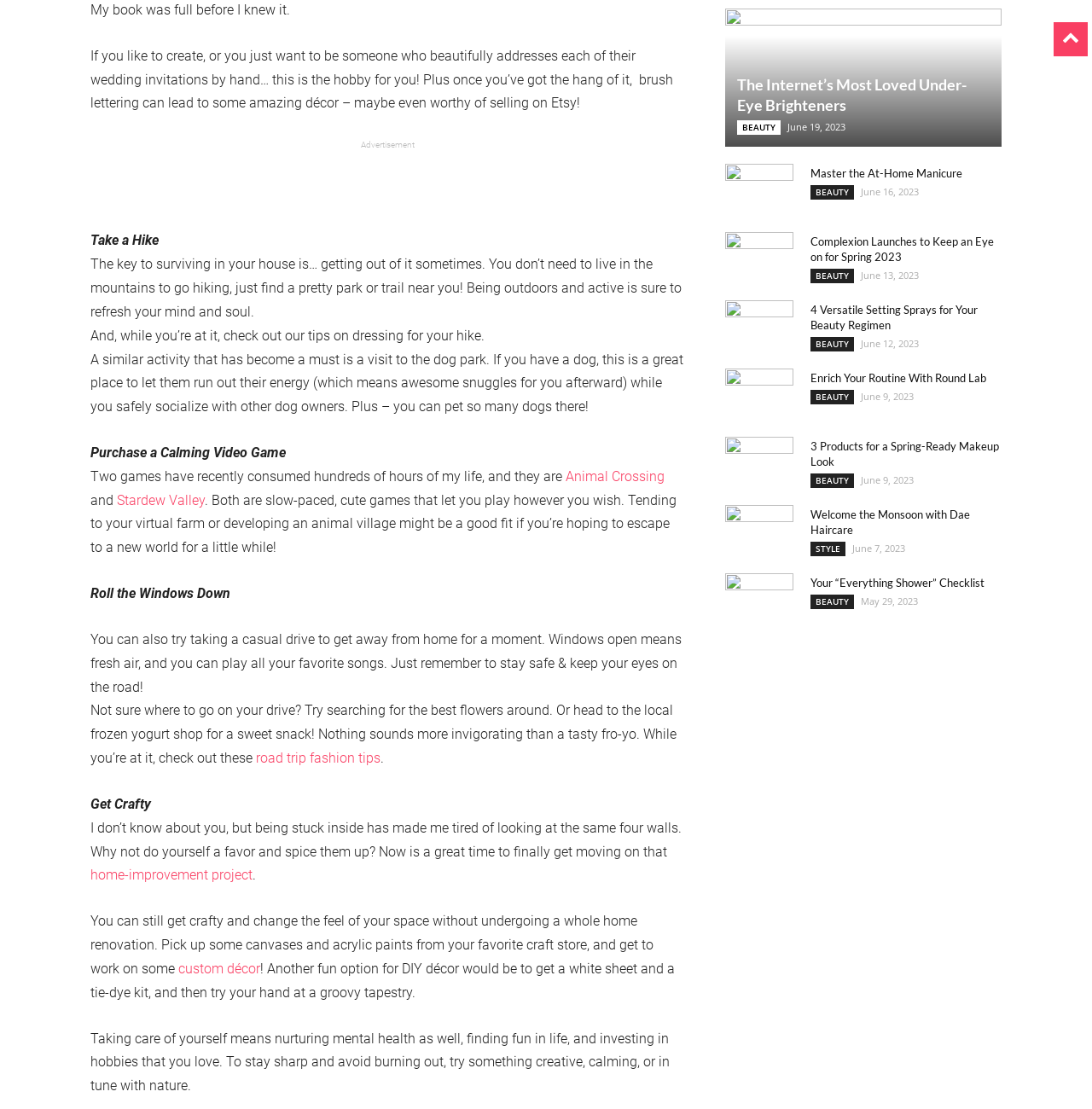Please determine the bounding box of the UI element that matches this description: home-improvement project. The coordinates should be given as (top-left x, top-left y, bottom-right x, bottom-right y), with all values between 0 and 1.

[0.083, 0.782, 0.231, 0.796]